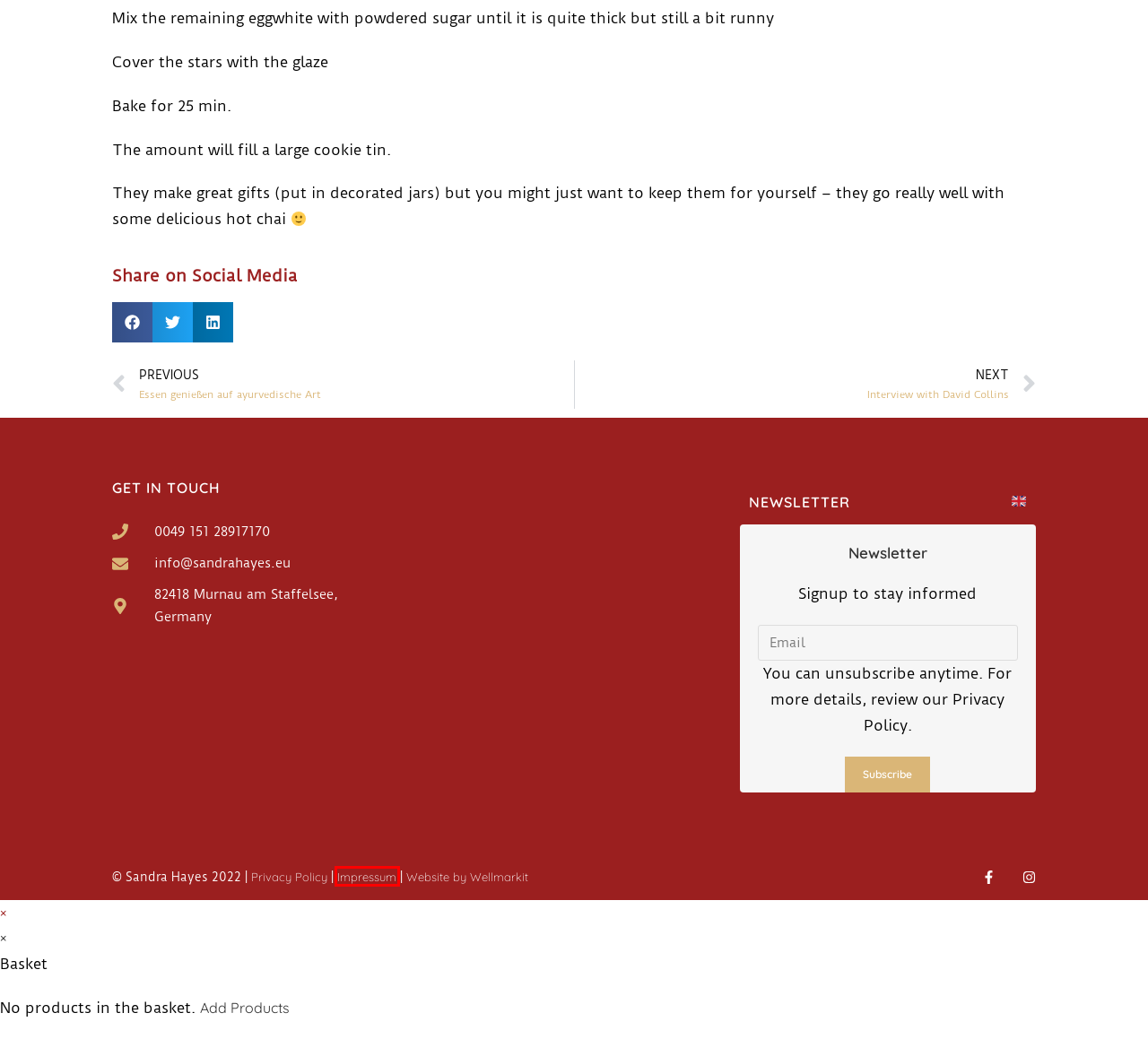Provided is a screenshot of a webpage with a red bounding box around an element. Select the most accurate webpage description for the page that appears after clicking the highlighted element. Here are the candidates:
A. Books & Articles - SandraHayes.eu
B. Jyotish - personal Vedic Astrology readings online
C. Yoga Teacher Training
D. Interview with David Collins - SandraHayes.eu
E. Essen genießen auf ayurvedische Art - SandraHayes.eu
F. Impressum - SandraHayes.eu
G. Blog - SandraHayes.eu
H. Privacy Policy - SandraHayes.eu

F